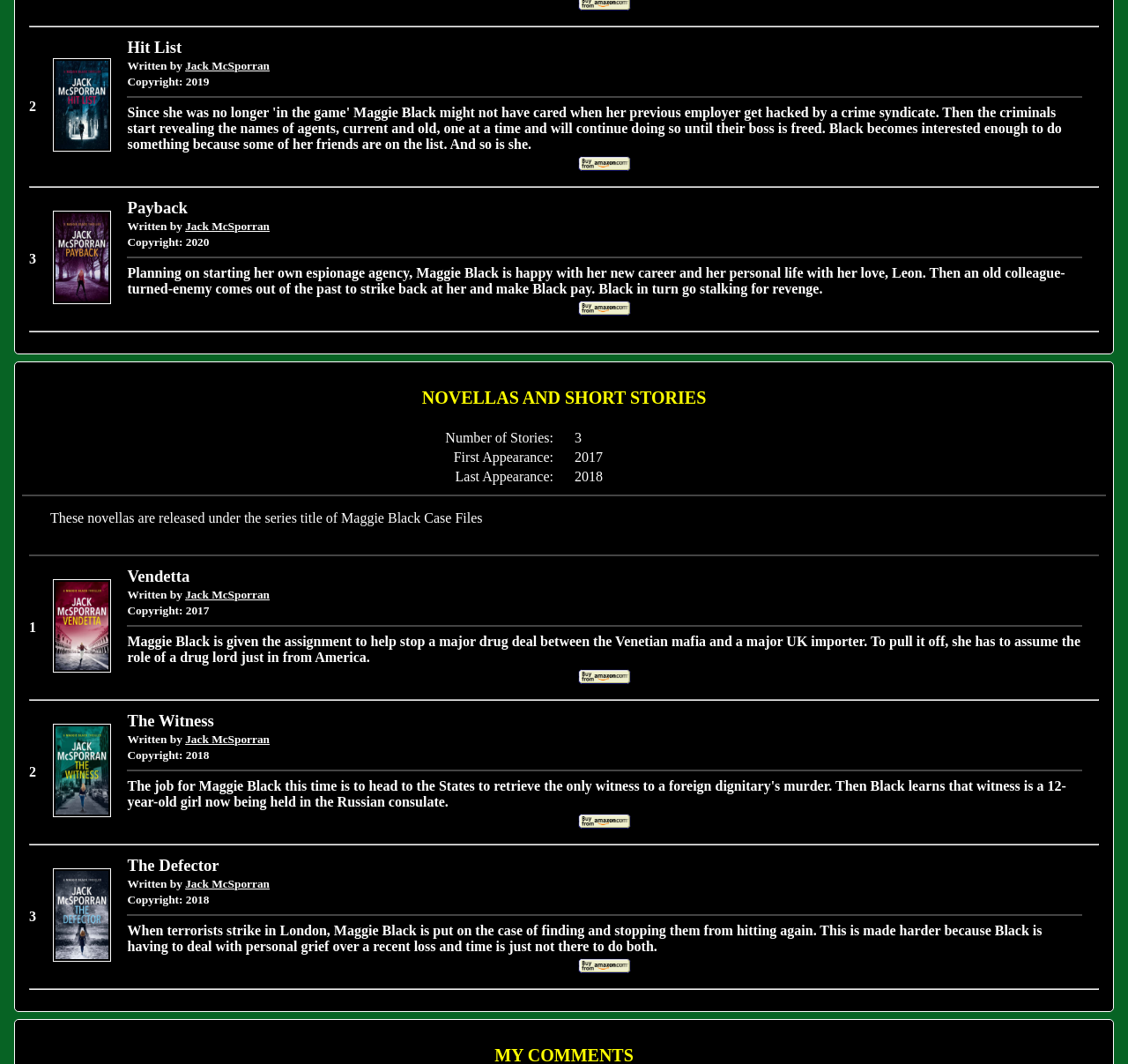Find the bounding box coordinates of the element to click in order to complete this instruction: "Click on 'Hit List'". The bounding box coordinates must be four float numbers between 0 and 1, denoted as [left, top, right, bottom].

[0.047, 0.131, 0.098, 0.145]